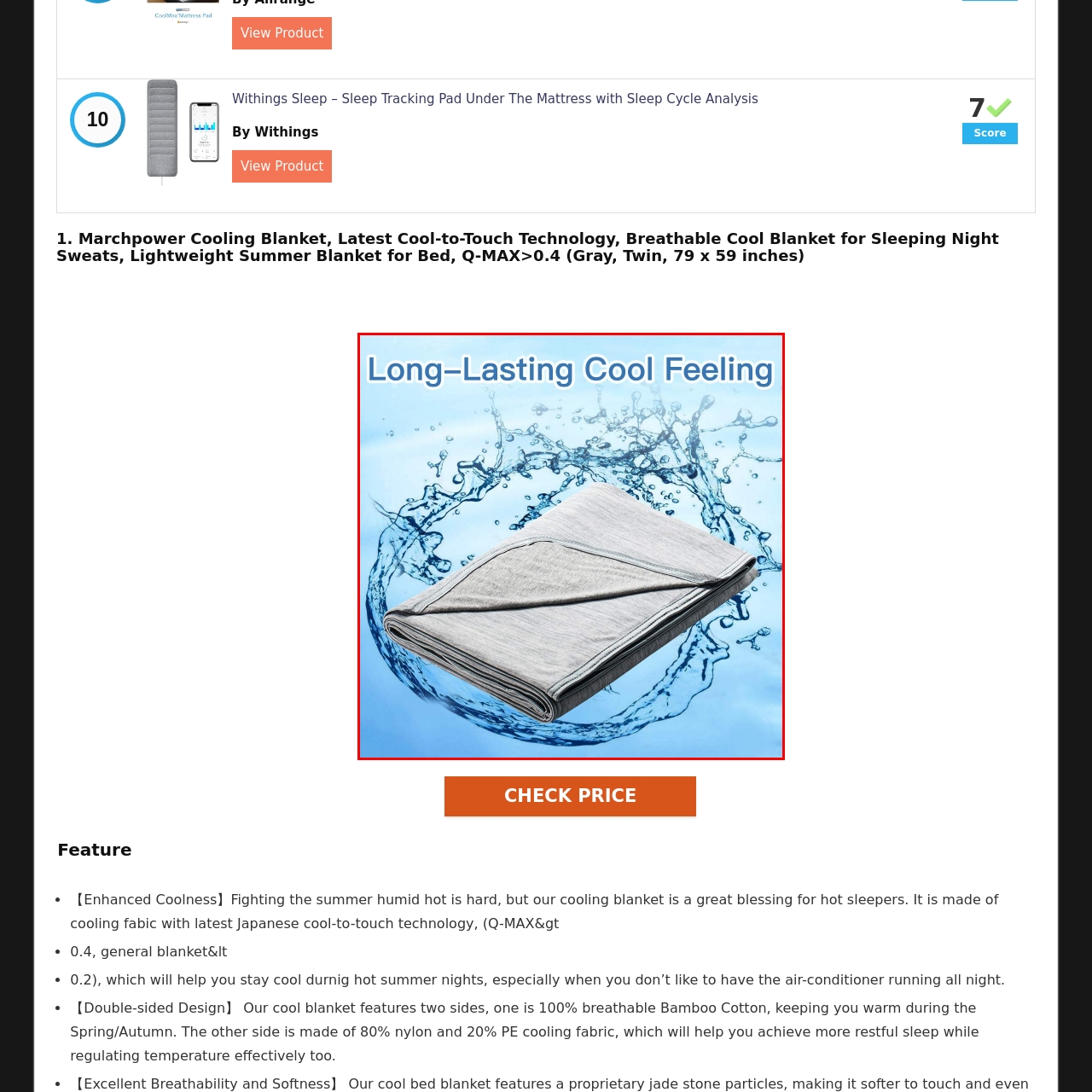Examine the image within the red border and provide a concise answer: What is the purpose of the advanced cooling fabric technology?

To provide a cool feeling